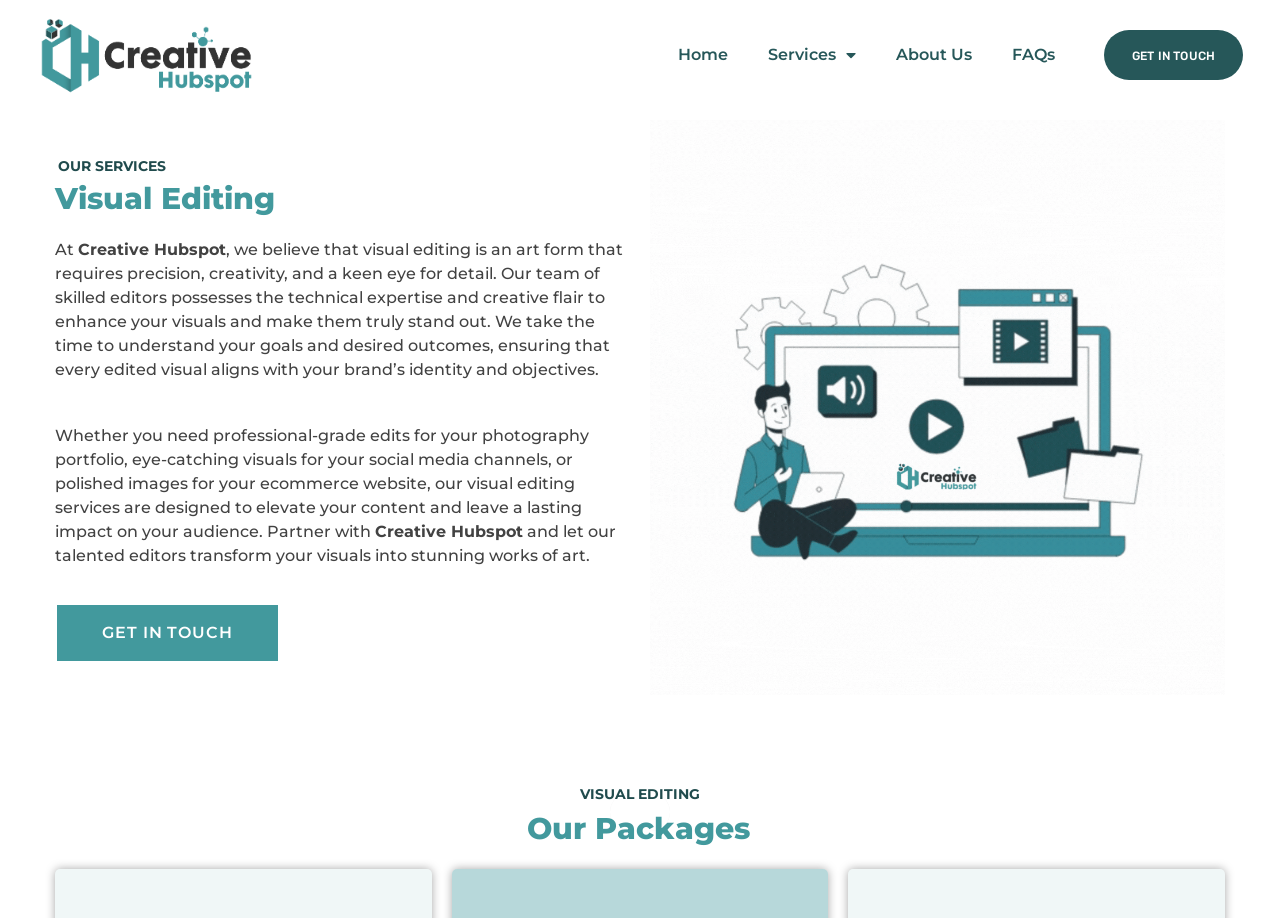Generate a thorough explanation of the webpage's elements.

The webpage is about the visual editing services offered by Creative Hubspot. At the top, there is a navigation menu with links to "Home", "About Us", "FAQs", and "GET IN TOUCH". Below the navigation menu, there is a heading "OUR SERVICES" followed by a subheading "Visual Editing" and a brief description of the service. 

The main content of the page is divided into two sections. The first section describes the visual editing service, stating that it requires precision, creativity, and attention to detail. The text explains that the team of skilled editors at Creative Hubspot can enhance visuals and make them stand out. 

The second section is located below the first section and is slightly indented. It explains the benefits of partnering with Creative Hubspot for visual editing services, including professional-grade edits for photography portfolios, eye-catching visuals for social media, and polished images for ecommerce websites. 

At the bottom of the page, there is a call-to-action link "GET IN TOUCH" and a heading "VISUAL EDITING" followed by a subheading "Our Packages". Below this, there is a horizontal tab list with one tab selected, but the content of the tab is not described.